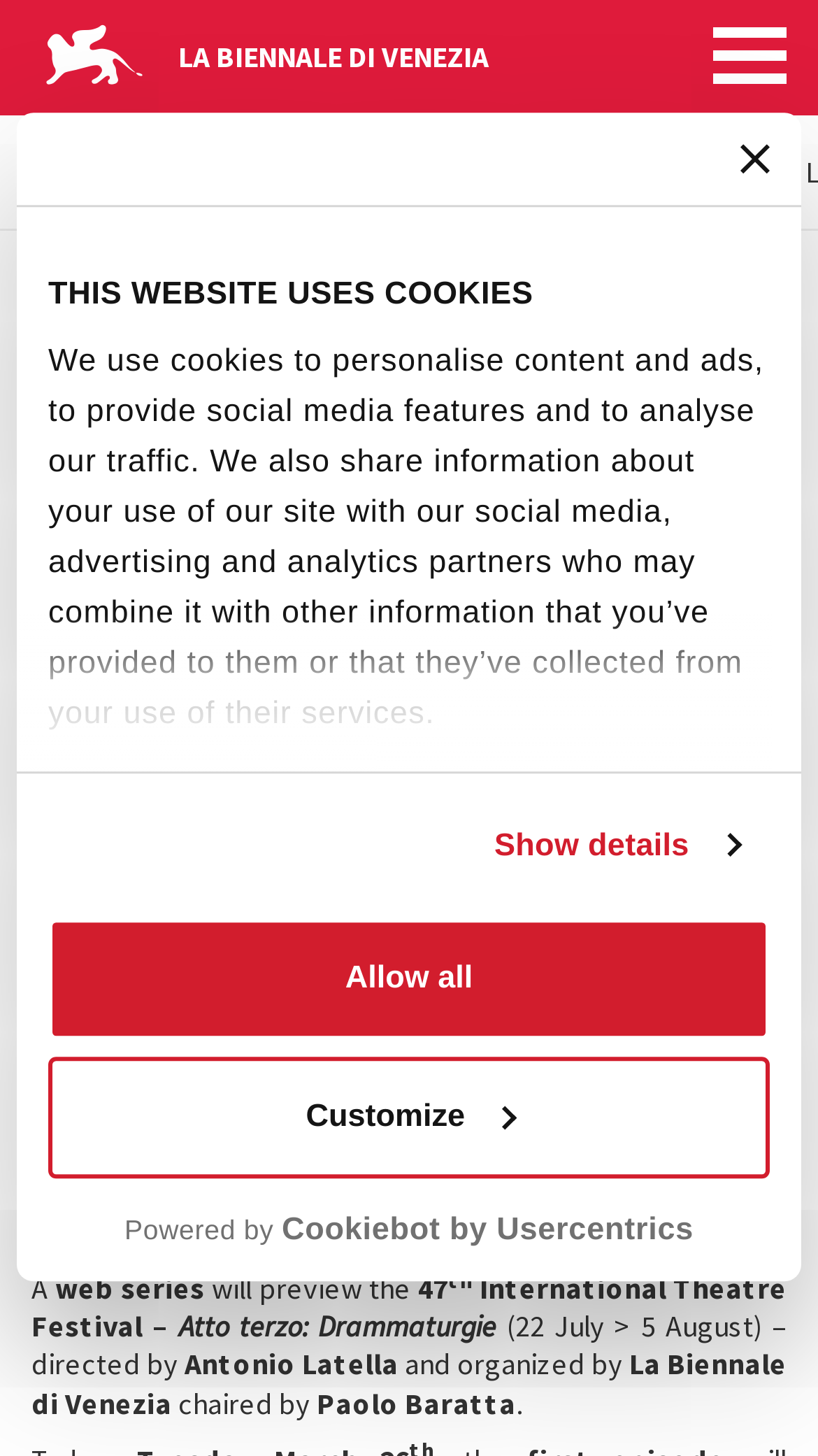Specify the bounding box coordinates of the element's area that should be clicked to execute the given instruction: "play the audio". The coordinates should be four float numbers between 0 and 1, i.e., [left, top, right, bottom].

None